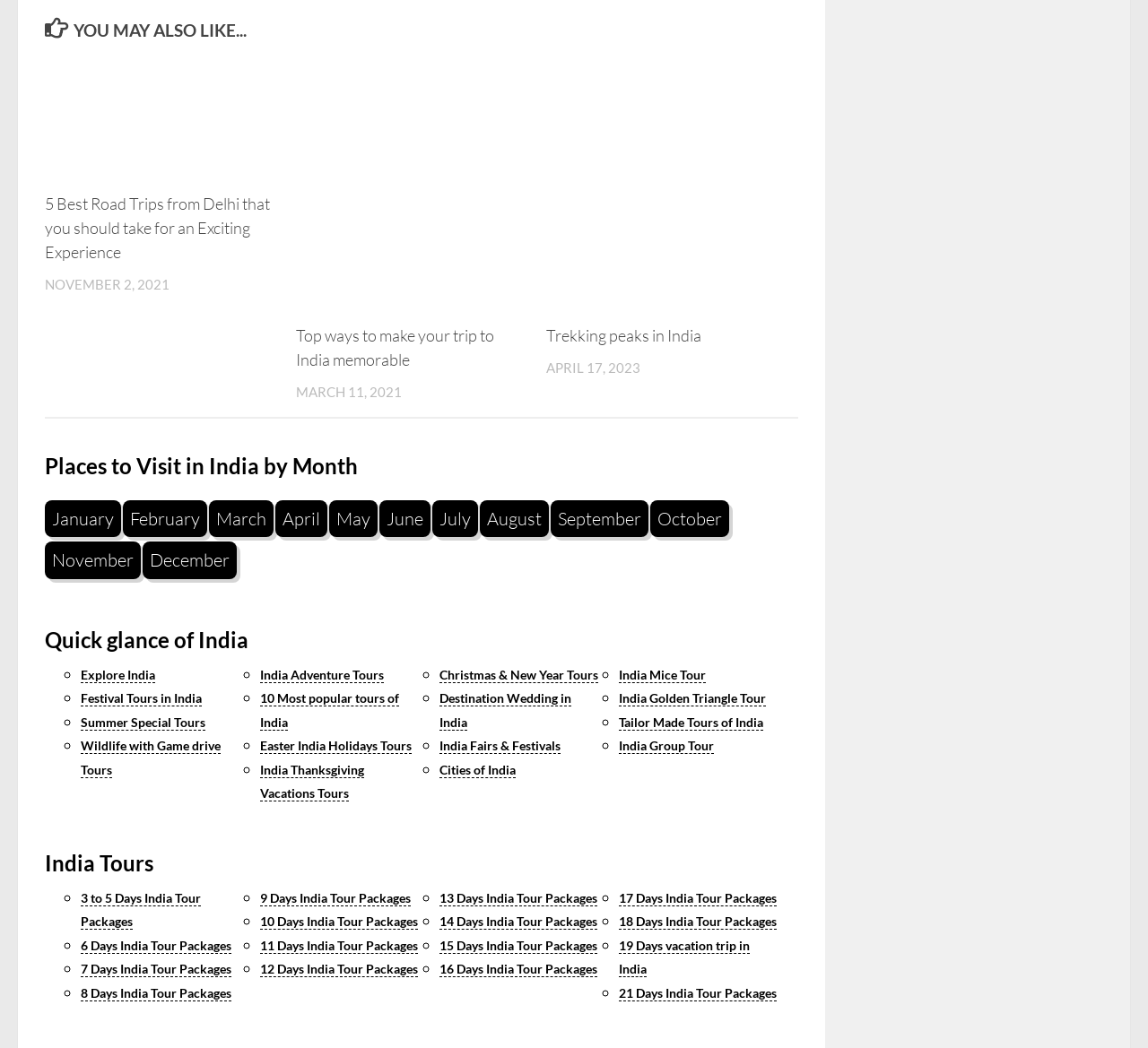Indicate the bounding box coordinates of the element that must be clicked to execute the instruction: "Explore 'Trekking peaks in India'". The coordinates should be given as four float numbers between 0 and 1, i.e., [left, top, right, bottom].

[0.476, 0.31, 0.611, 0.329]